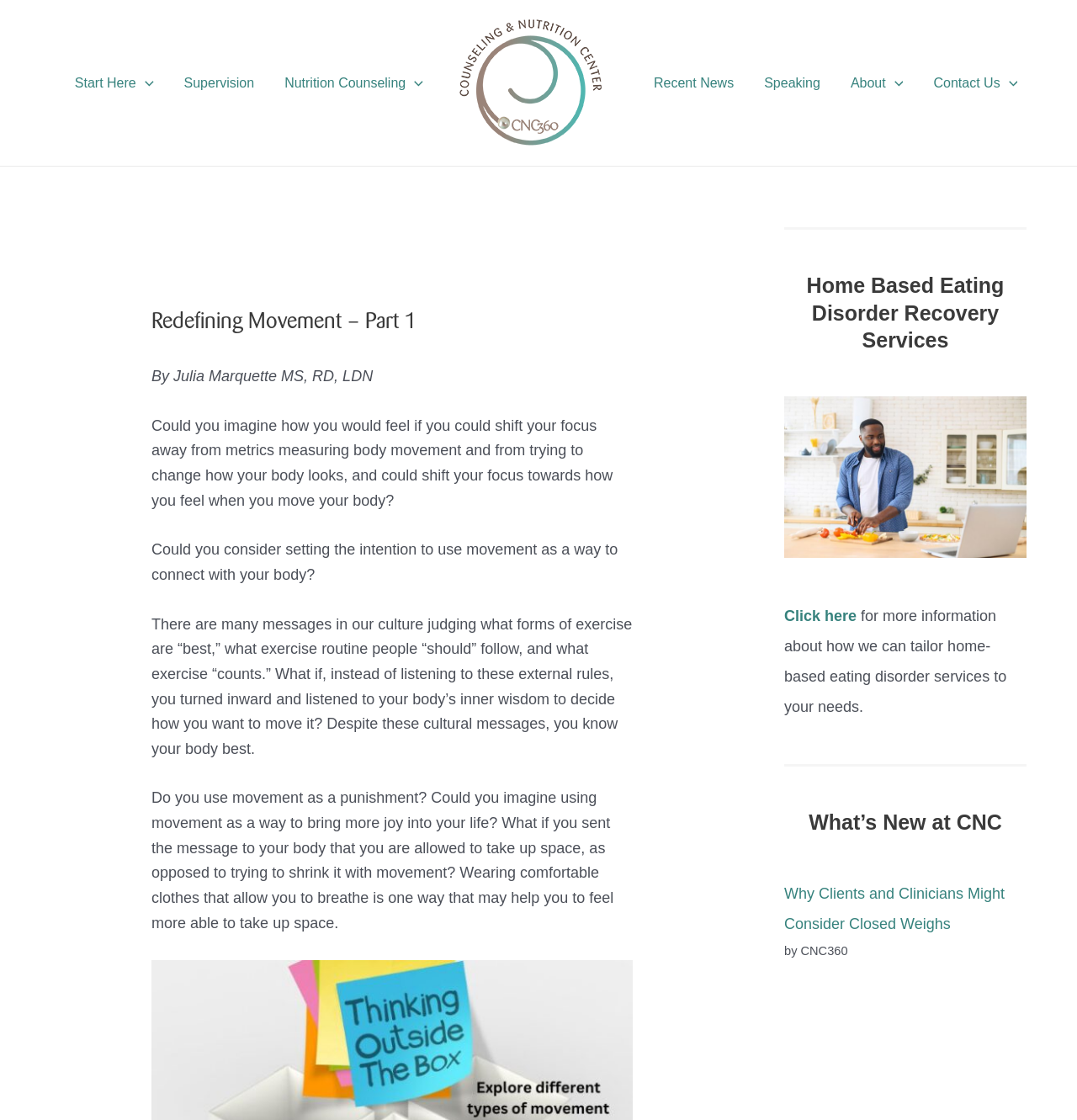Determine the bounding box coordinates for the area that needs to be clicked to fulfill this task: "Click the 'Recent News' link". The coordinates must be given as four float numbers between 0 and 1, i.e., [left, top, right, bottom].

[0.593, 0.048, 0.695, 0.1]